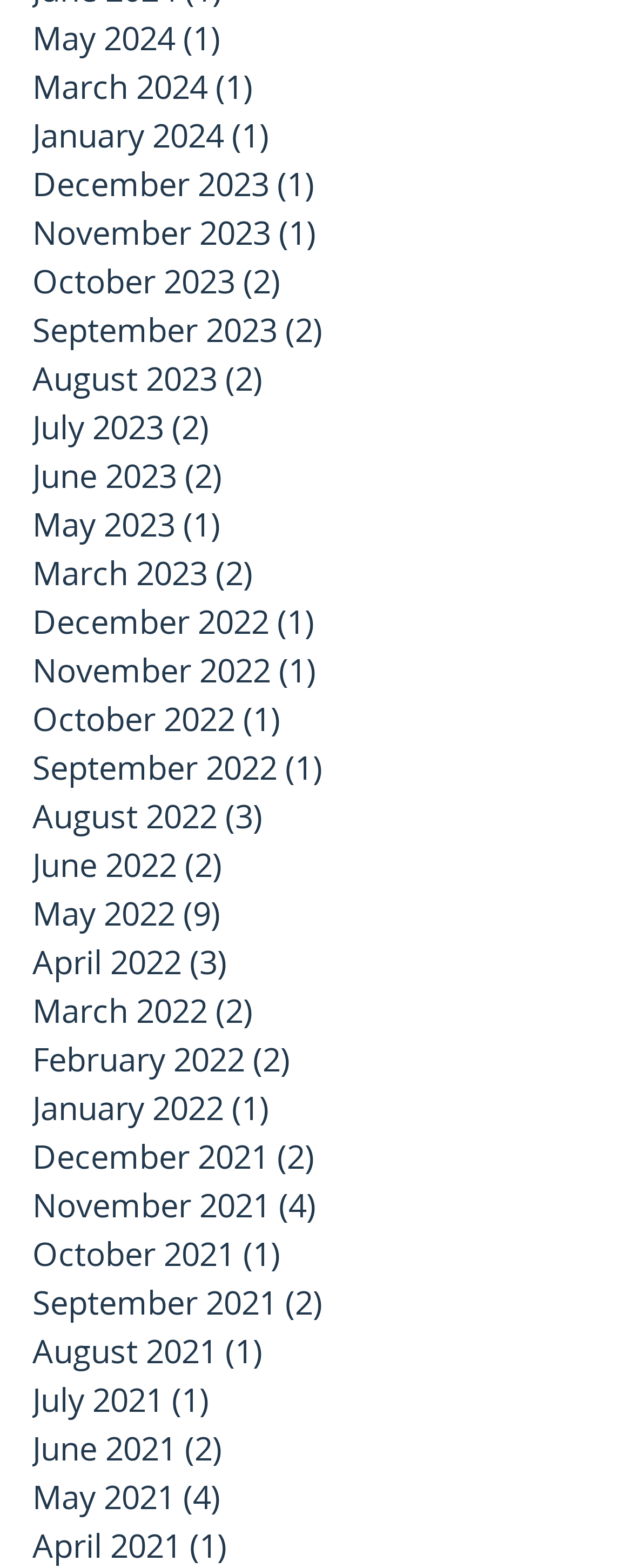Use a single word or phrase to answer the question:
What is the month with the most posts?

May 2022